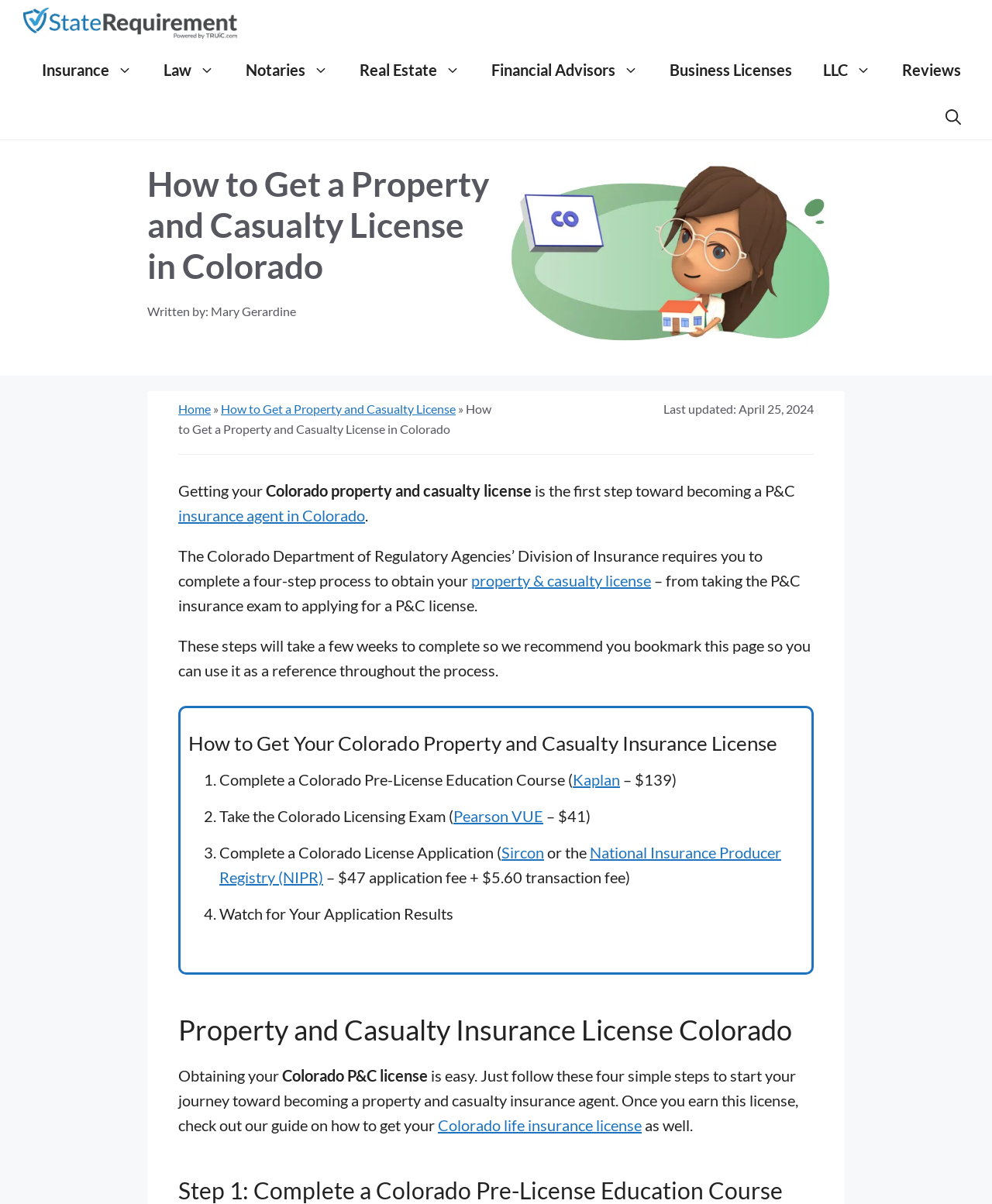Find the bounding box coordinates corresponding to the UI element with the description: "insurance agent in Colorado". The coordinates should be formatted as [left, top, right, bottom], with values as floats between 0 and 1.

[0.18, 0.42, 0.368, 0.436]